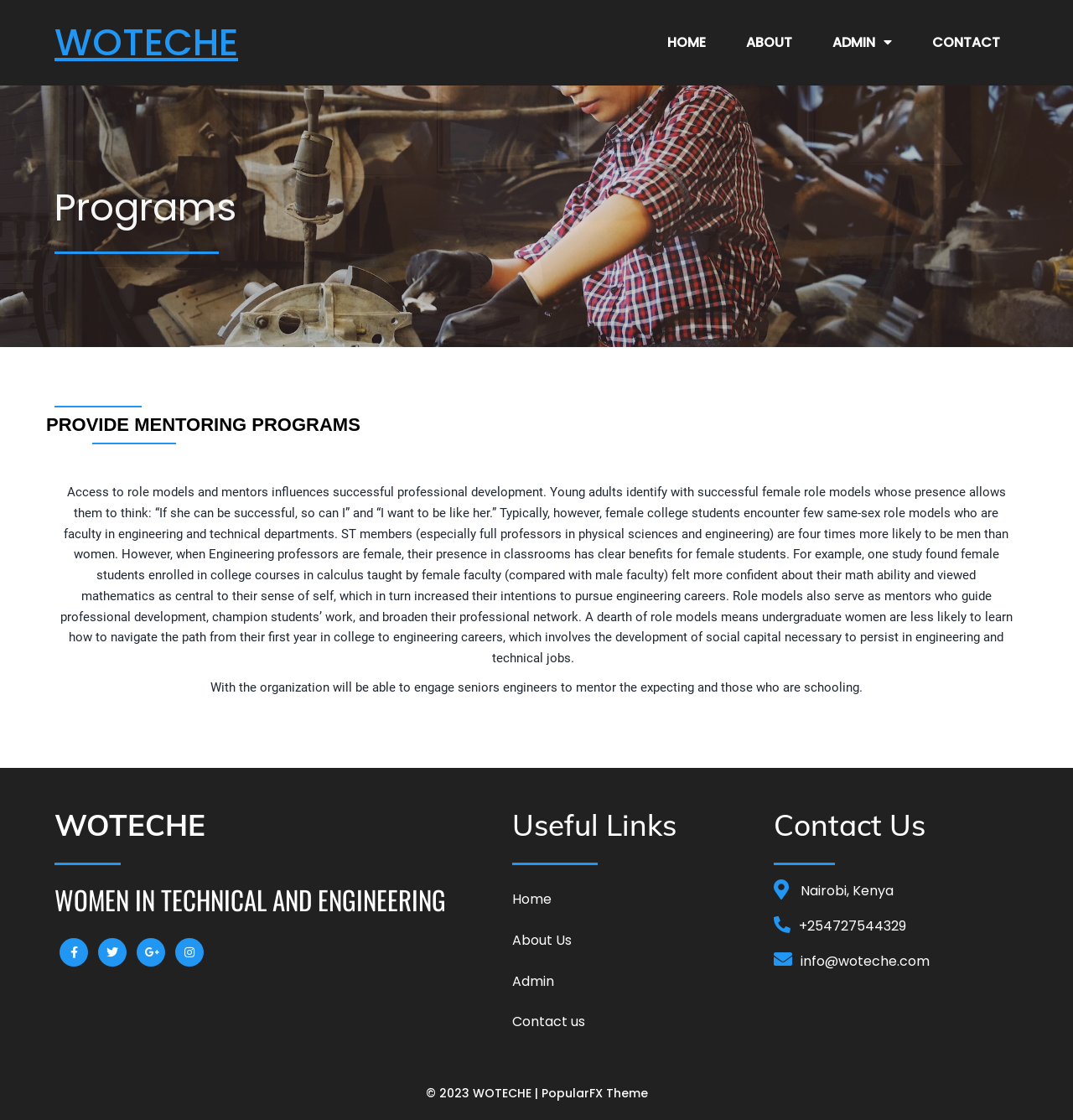Given the element description © 2023 WOTECHE |, identify the bounding box coordinates for the UI element on the webpage screenshot. The format should be (top-left x, top-left y, bottom-right x, bottom-right y), with values between 0 and 1.

[0.396, 0.969, 0.504, 0.984]